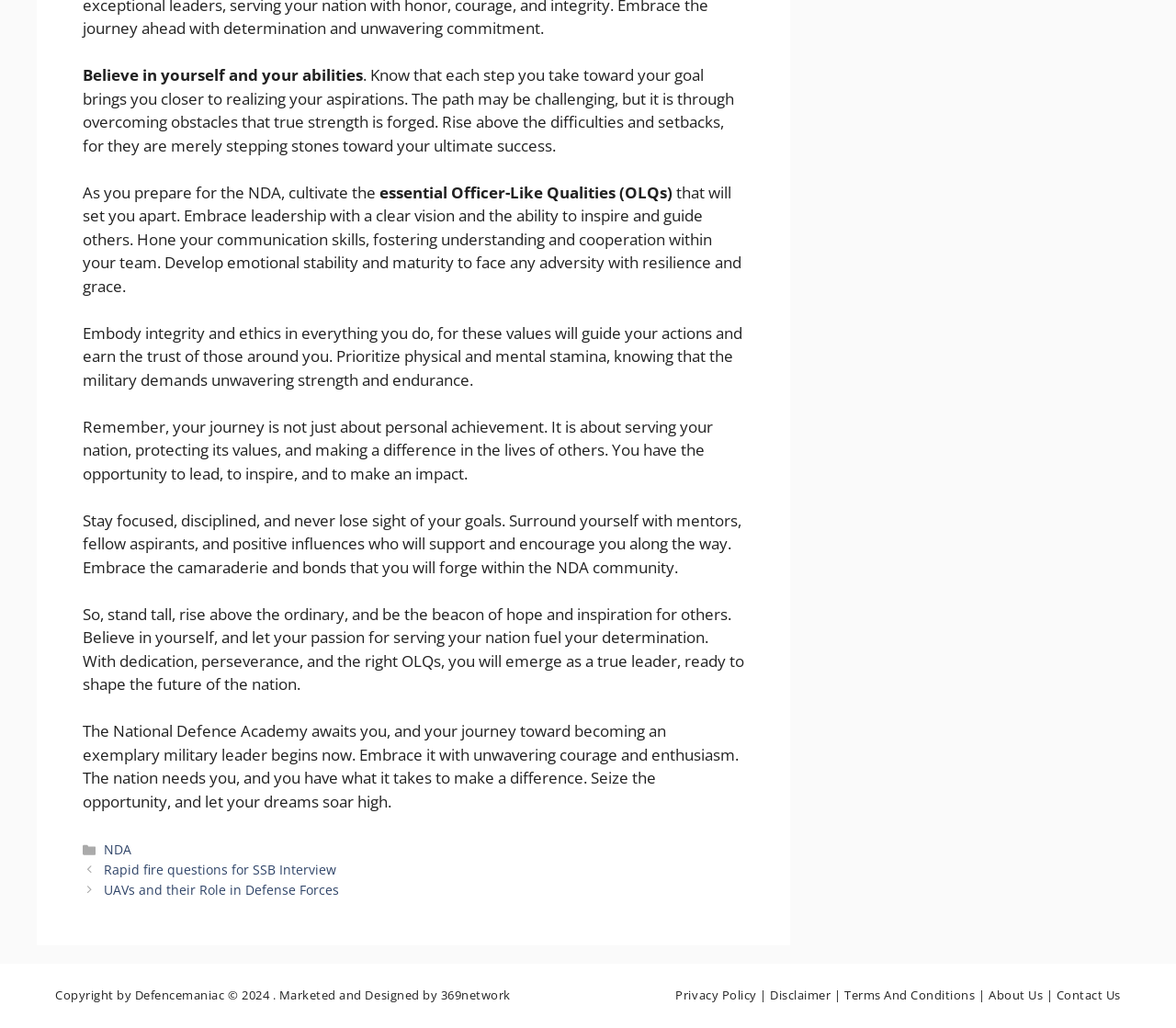Using the format (top-left x, top-left y, bottom-right x, bottom-right y), provide the bounding box coordinates for the described UI element. All values should be floating point numbers between 0 and 1: About Us

[0.841, 0.96, 0.887, 0.976]